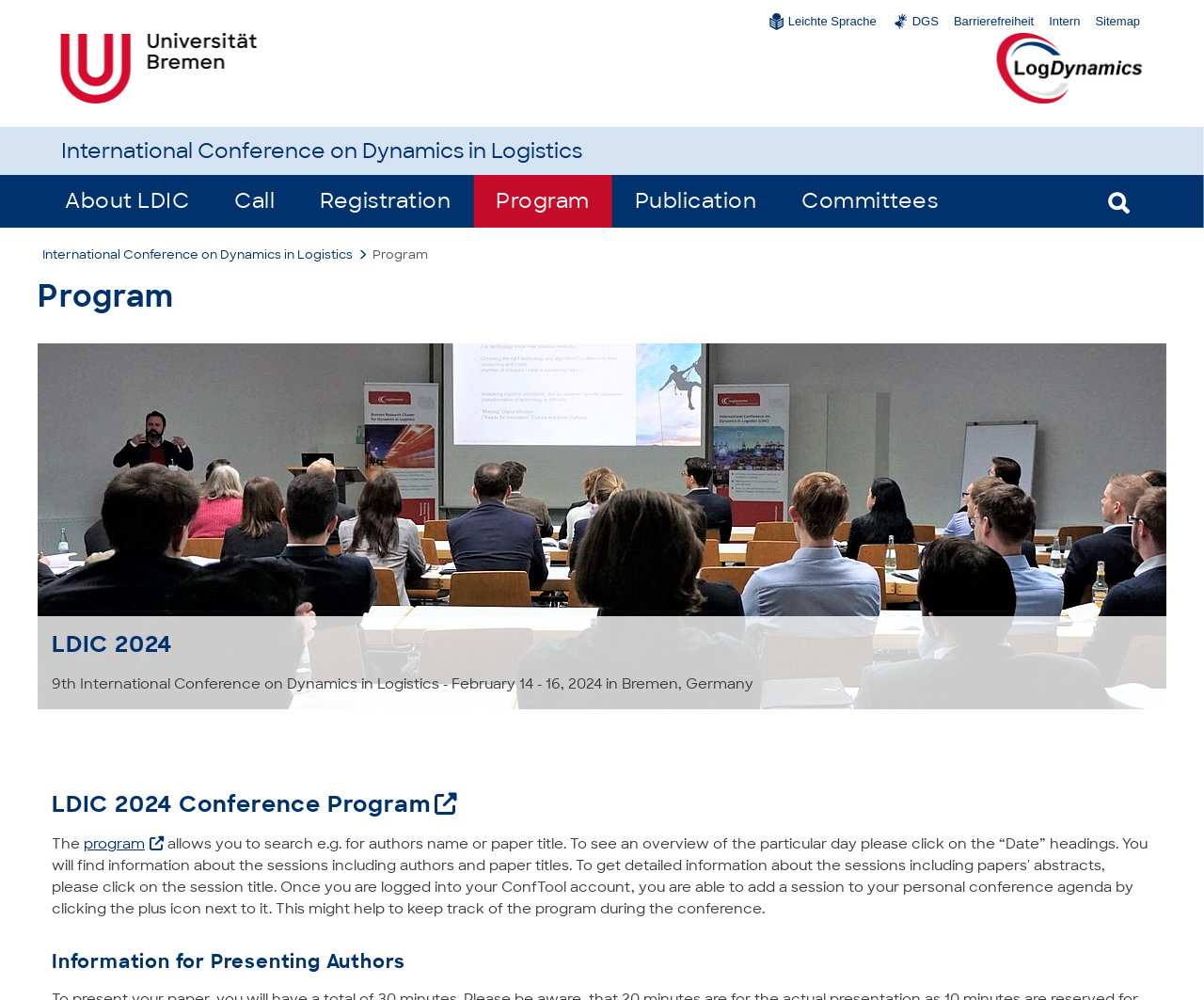Based on the element description, predict the bounding box coordinates (top-left x, top-left y, bottom-right x, bottom-right y) for the UI element in the screenshot: Registration

[0.247, 0.175, 0.393, 0.228]